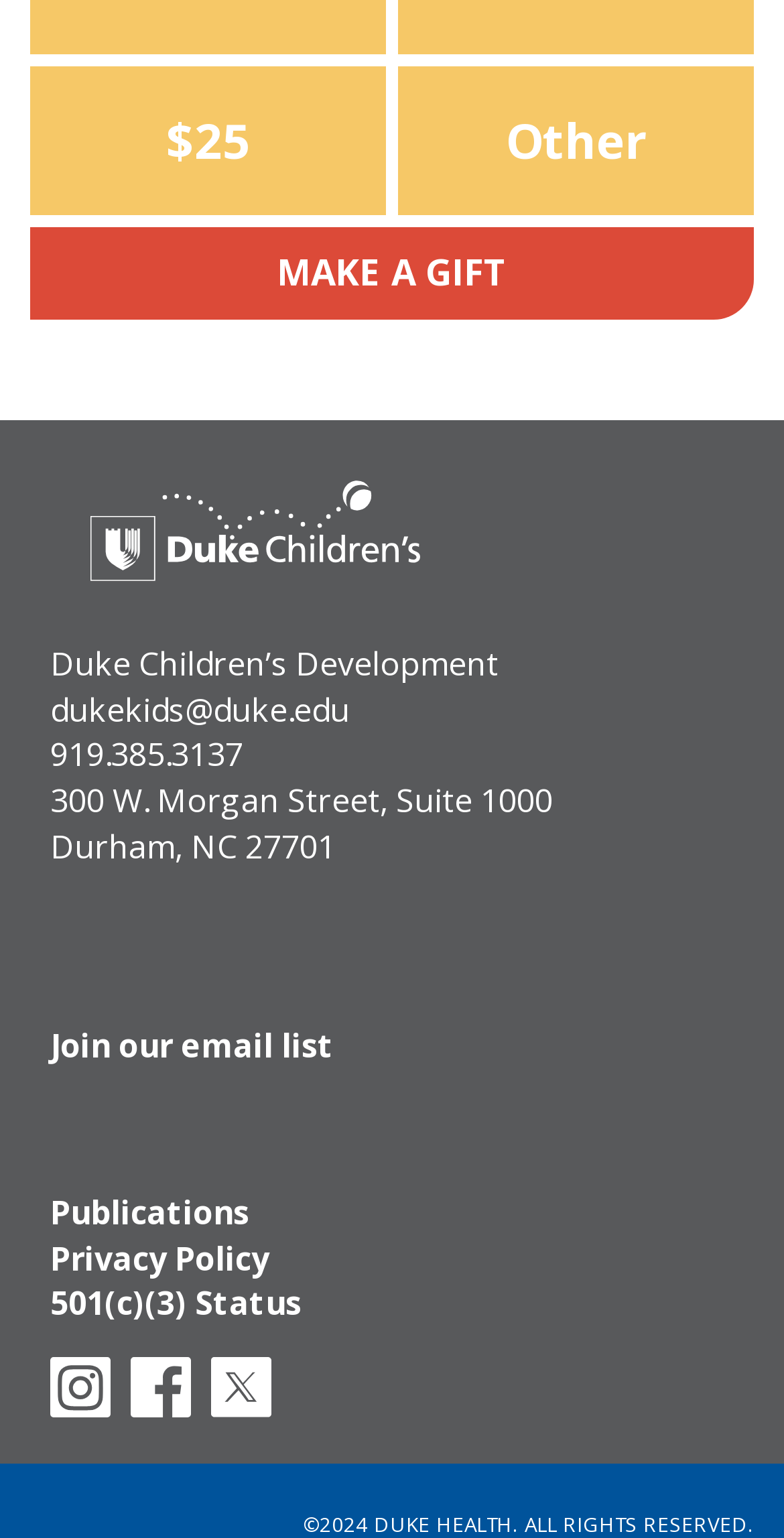Please identify the bounding box coordinates of the element's region that should be clicked to execute the following instruction: "Open menu". The bounding box coordinates must be four float numbers between 0 and 1, i.e., [left, top, right, bottom].

None